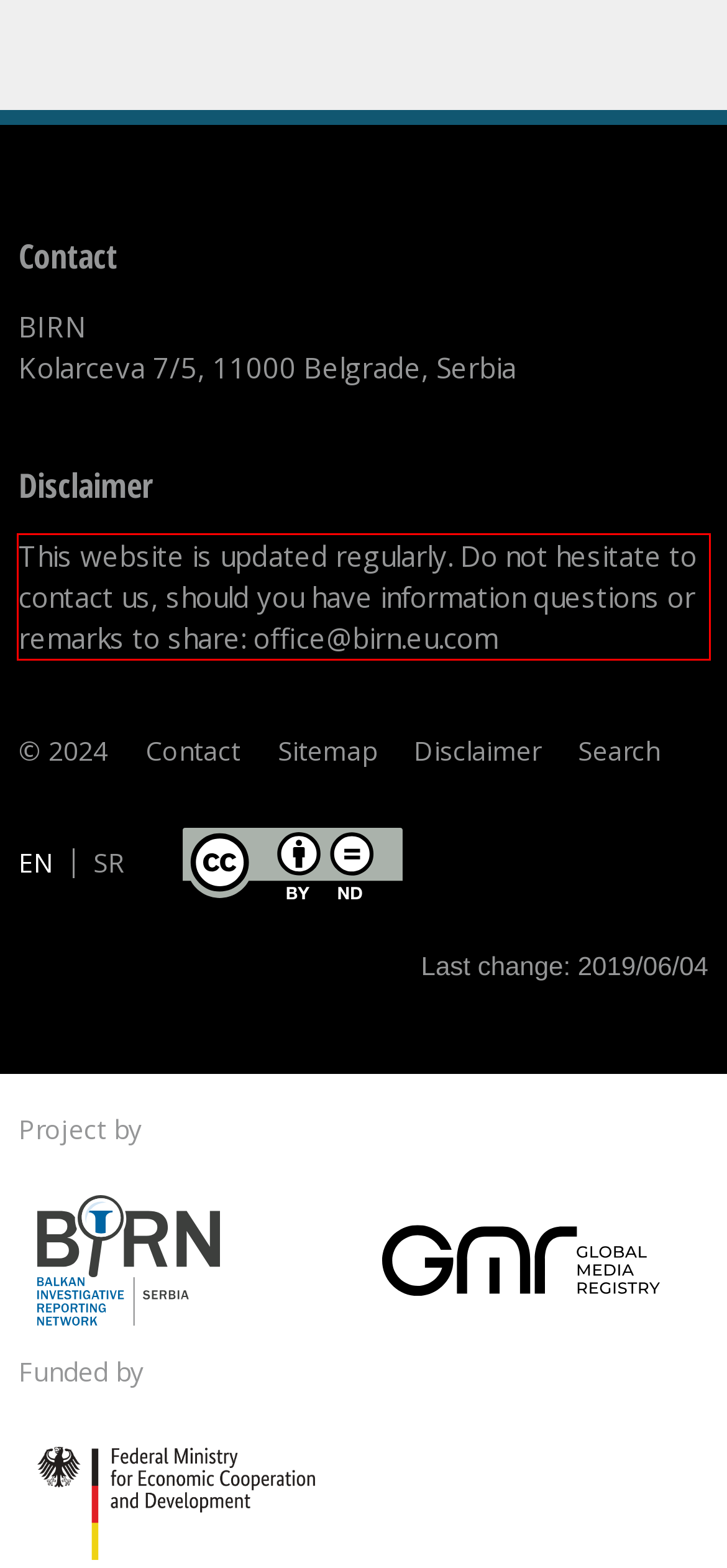Analyze the screenshot of the webpage that features a red bounding box and recognize the text content enclosed within this red bounding box.

This website is updated regularly. Do not hesitate to contact us, should you have information questions or remarks to share: office@birn.eu.com